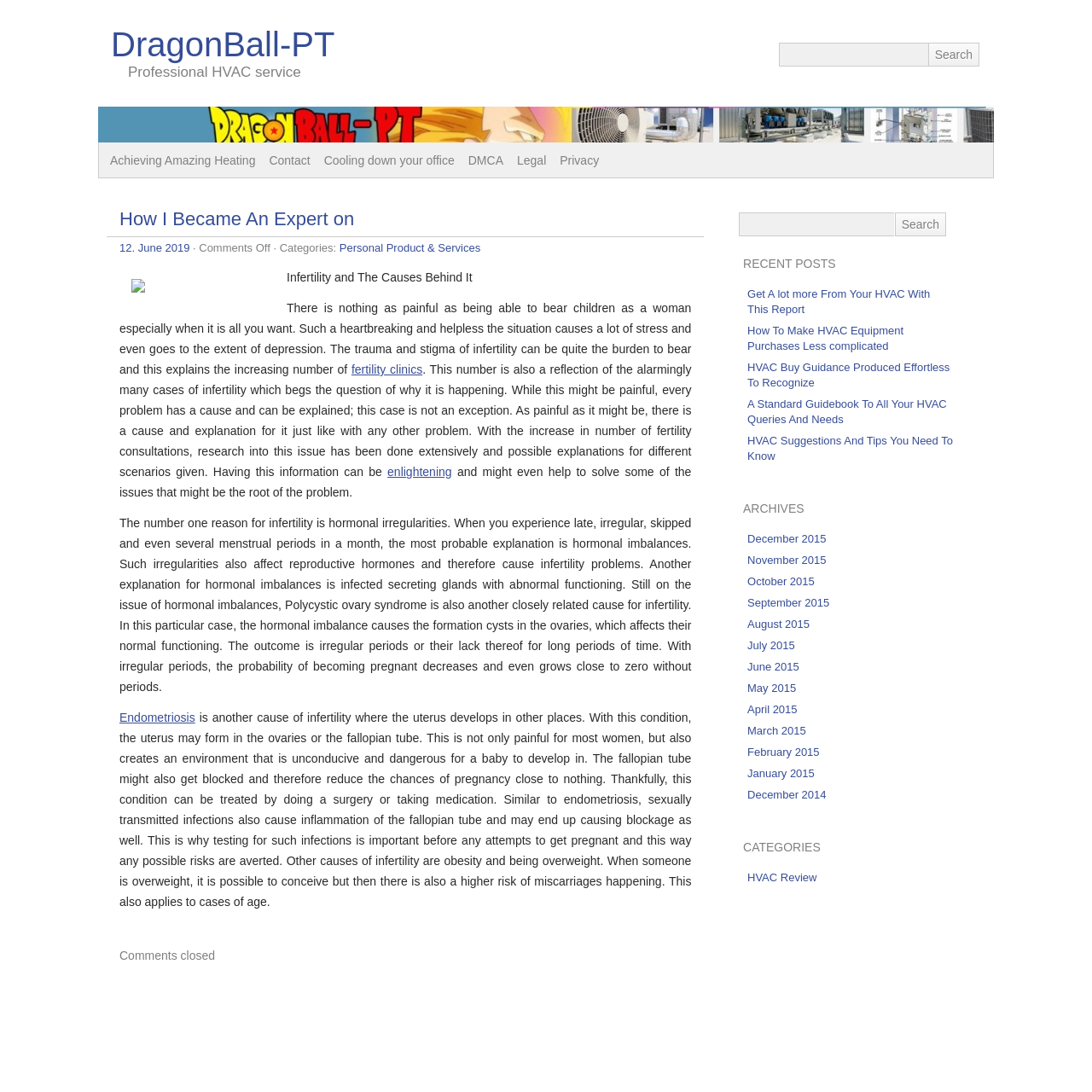Locate the bounding box coordinates of the element you need to click to accomplish the task described by this instruction: "Click on the link 'Contact'".

[0.24, 0.133, 0.29, 0.161]